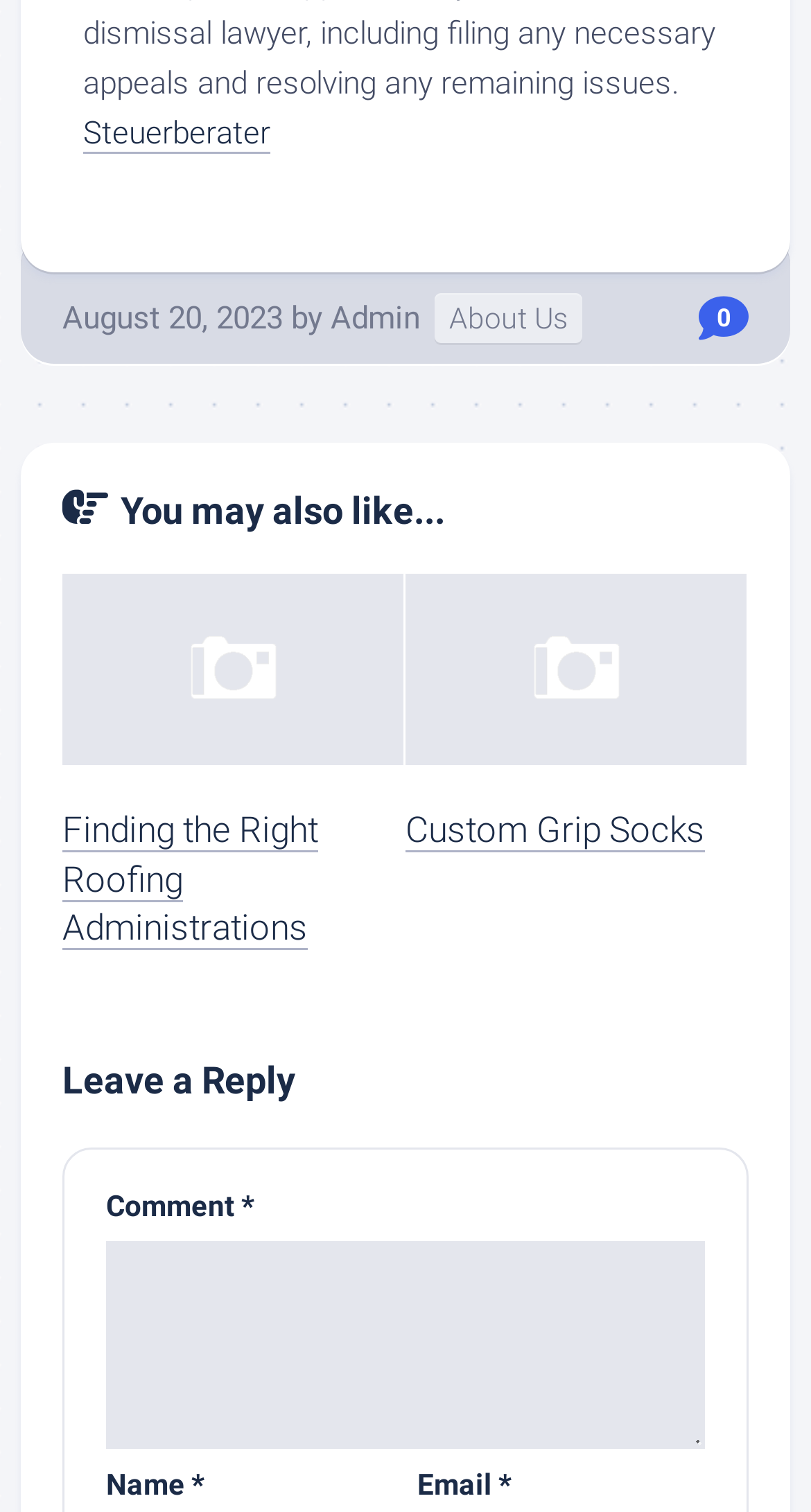How many input fields are in the comment section?
Using the visual information, respond with a single word or phrase.

3